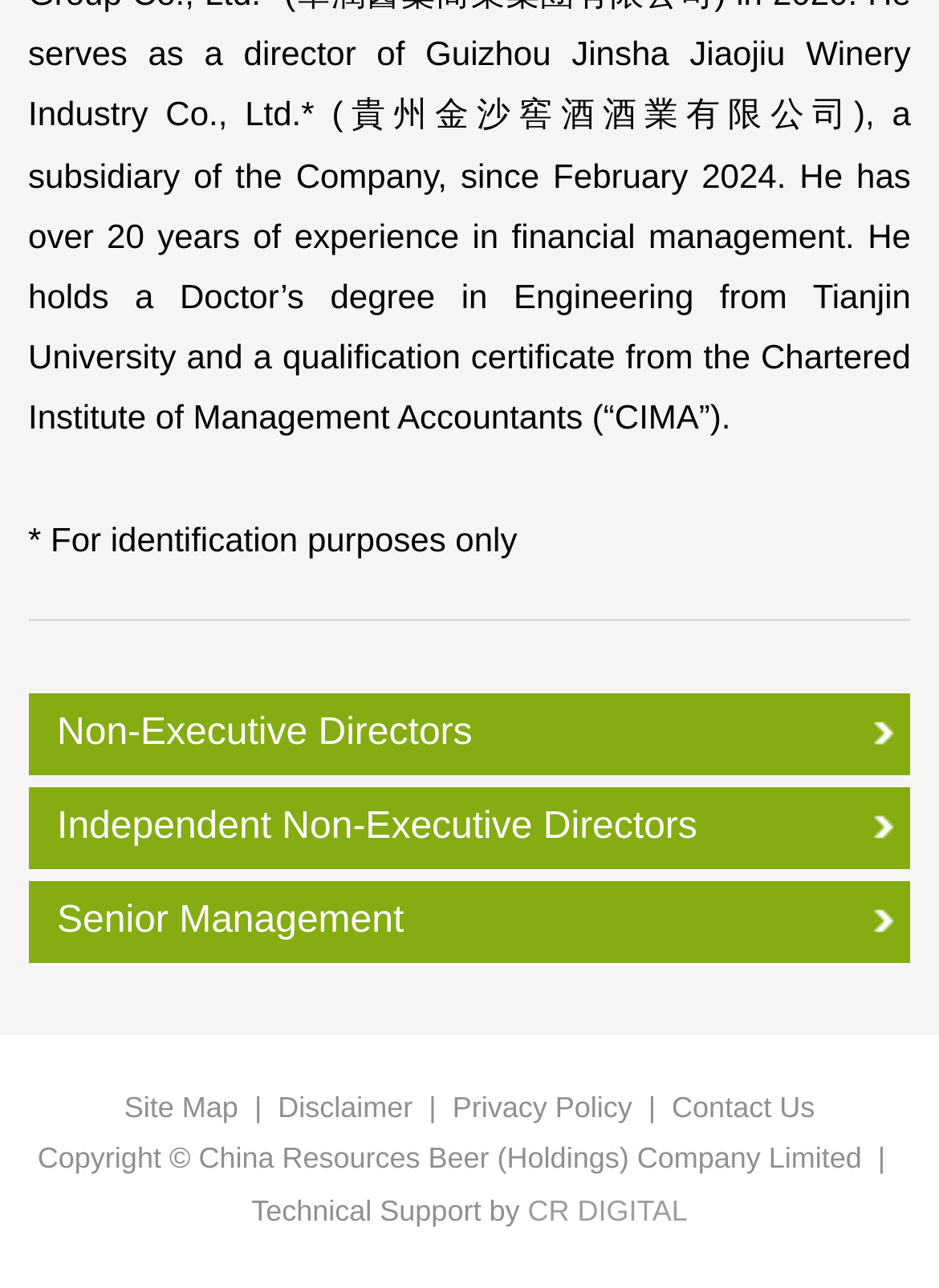Show the bounding box coordinates of the region that should be clicked to follow the instruction: "View Non-Executive Directors."

[0.03, 0.538, 0.97, 0.602]